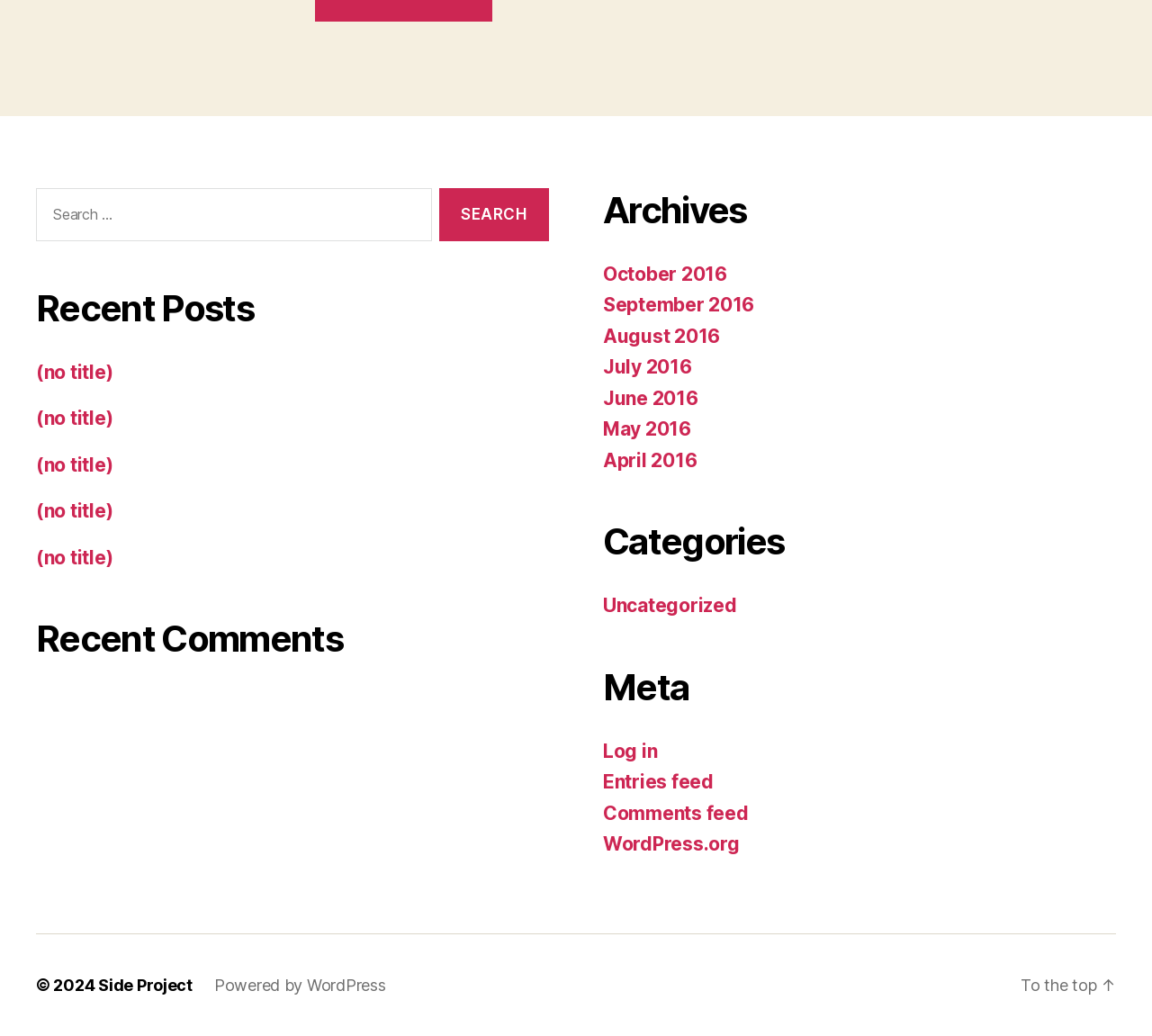Determine the bounding box coordinates of the element that should be clicked to execute the following command: "Search for something".

[0.031, 0.182, 0.375, 0.232]